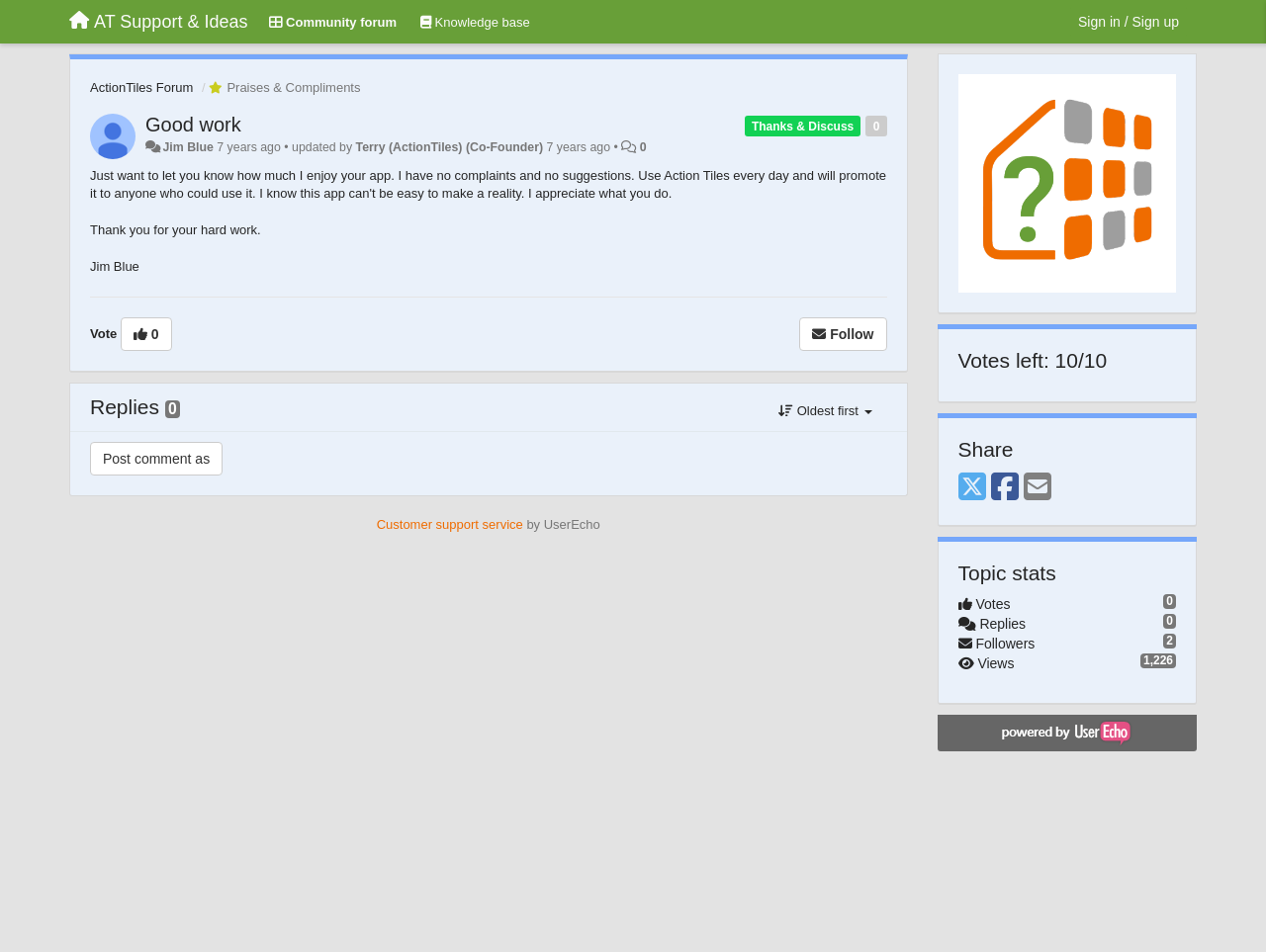Respond with a single word or short phrase to the following question: 
What is the name of the customer support service?

UserEcho